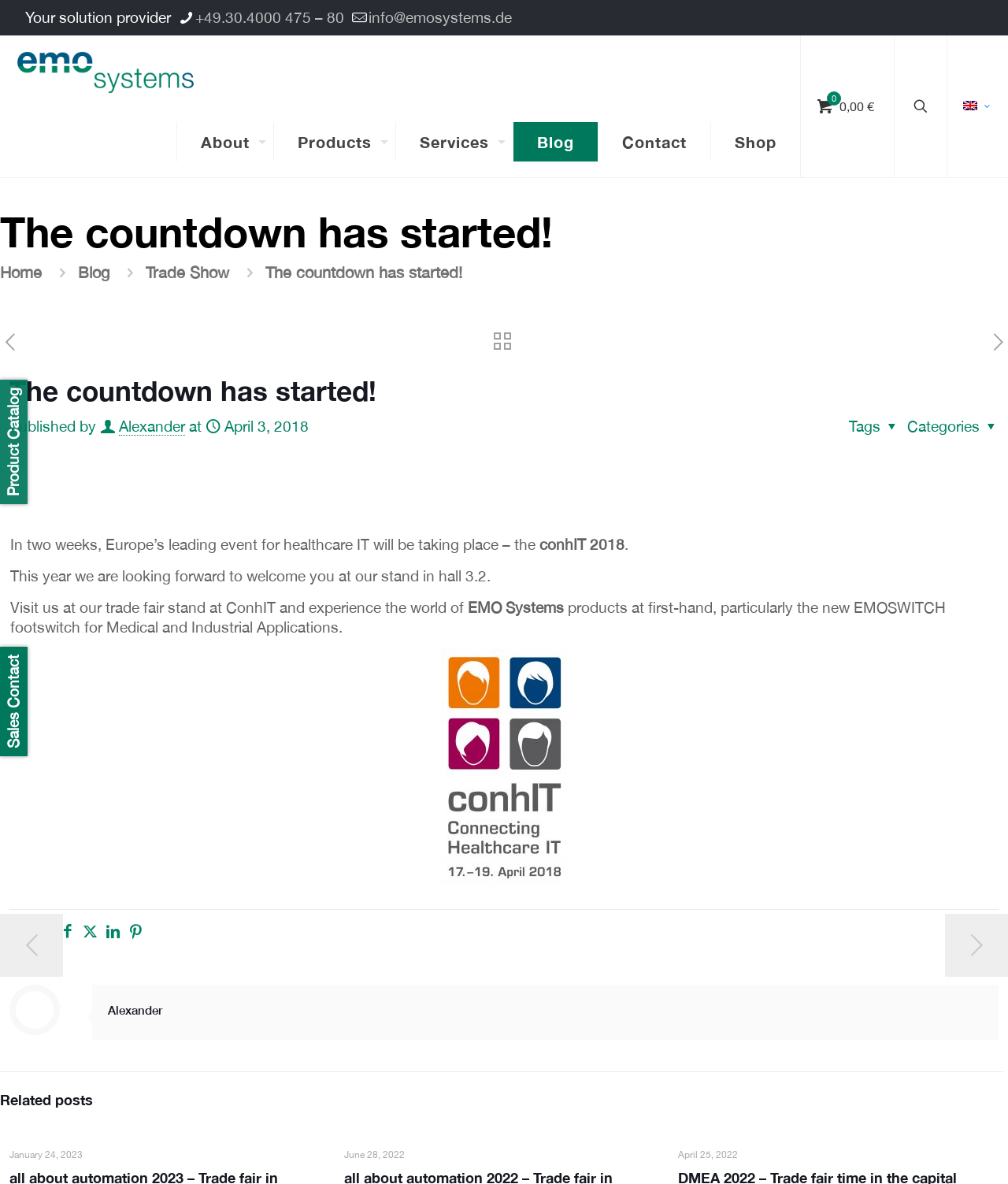Answer with a single word or phrase: 
What is the company name?

EMO Systems